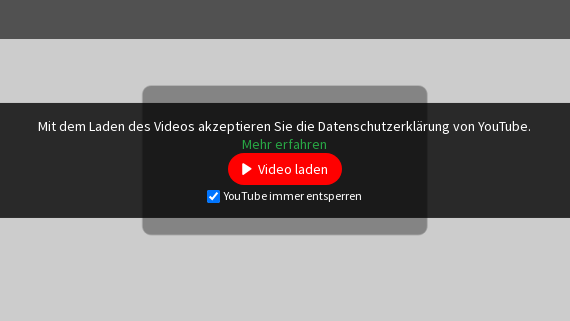Using the elements shown in the image, answer the question comprehensively: What is the purpose of the checkbox?

The checkbox labeled 'YouTube immer entsperren' suggests that users can opt to bypass this consent in future interactions, allowing them to skip this prompt and directly access YouTube content.